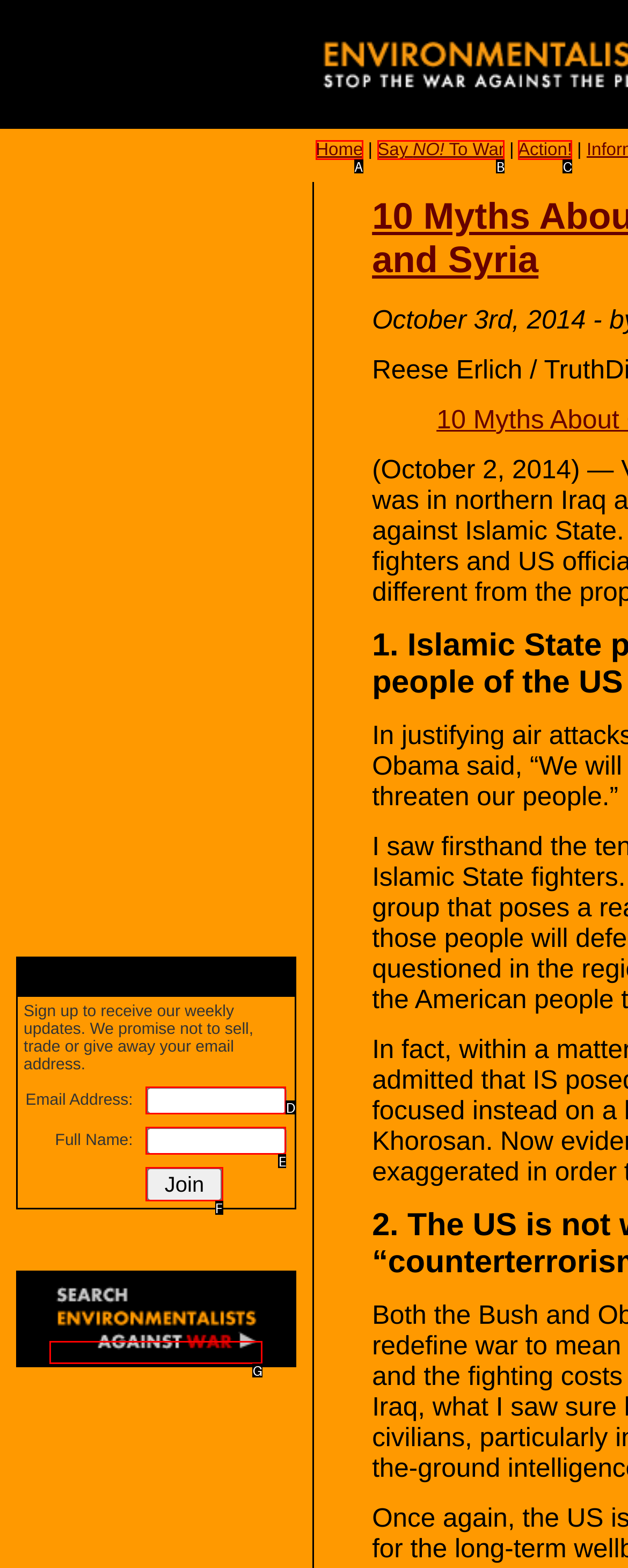What letter corresponds to the UI element described here: name="submit" value="Join"
Reply with the letter from the options provided.

F